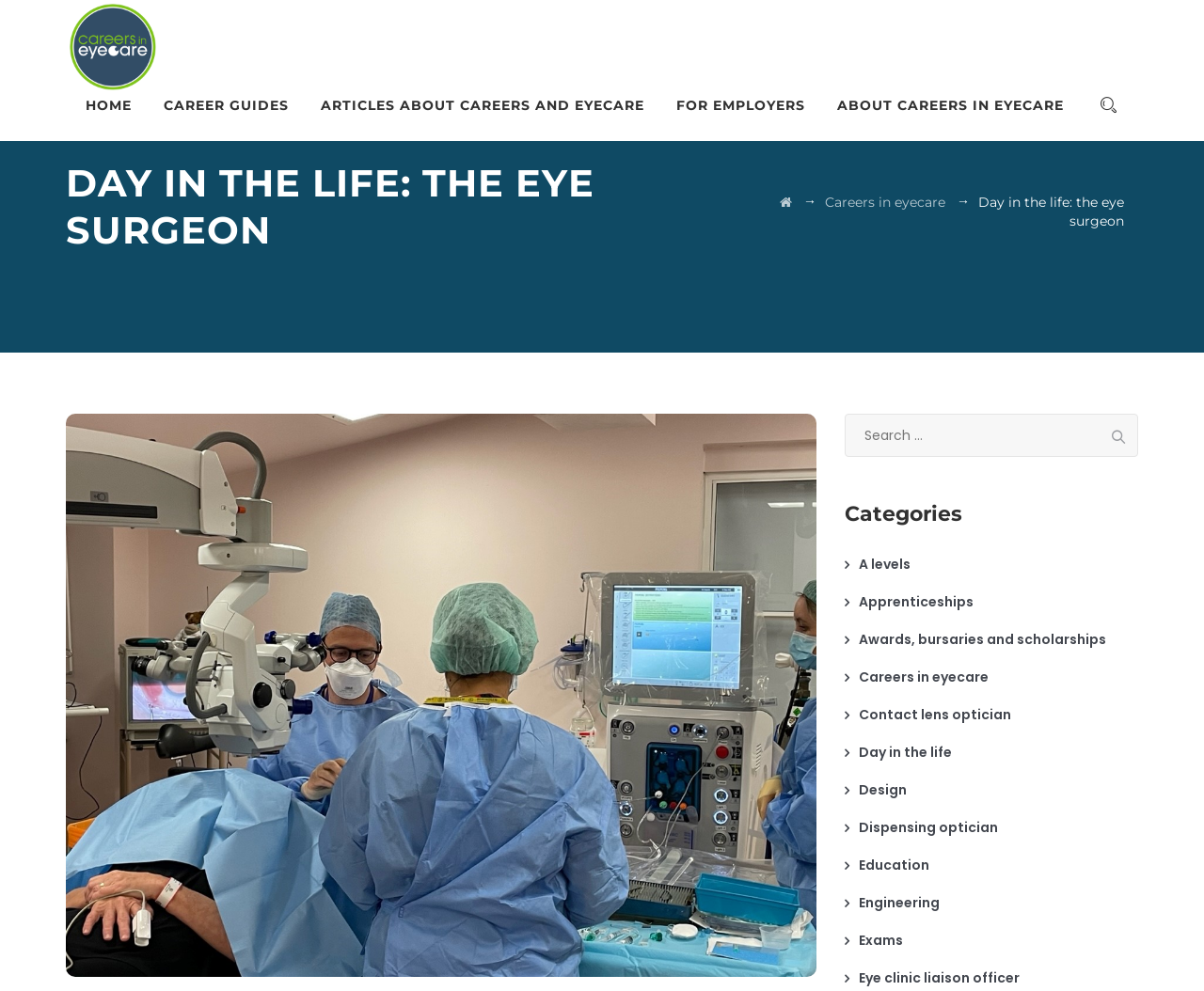What is the purpose of the search box?
Refer to the image and give a detailed answer to the question.

I examined the search box with bounding box coordinates [0.702, 0.417, 0.945, 0.461] and found the StaticText 'Search for:' with bounding box coordinates [0.701, 0.418, 0.744, 0.46] next to it. This suggests that the purpose of the search box is to search for something.